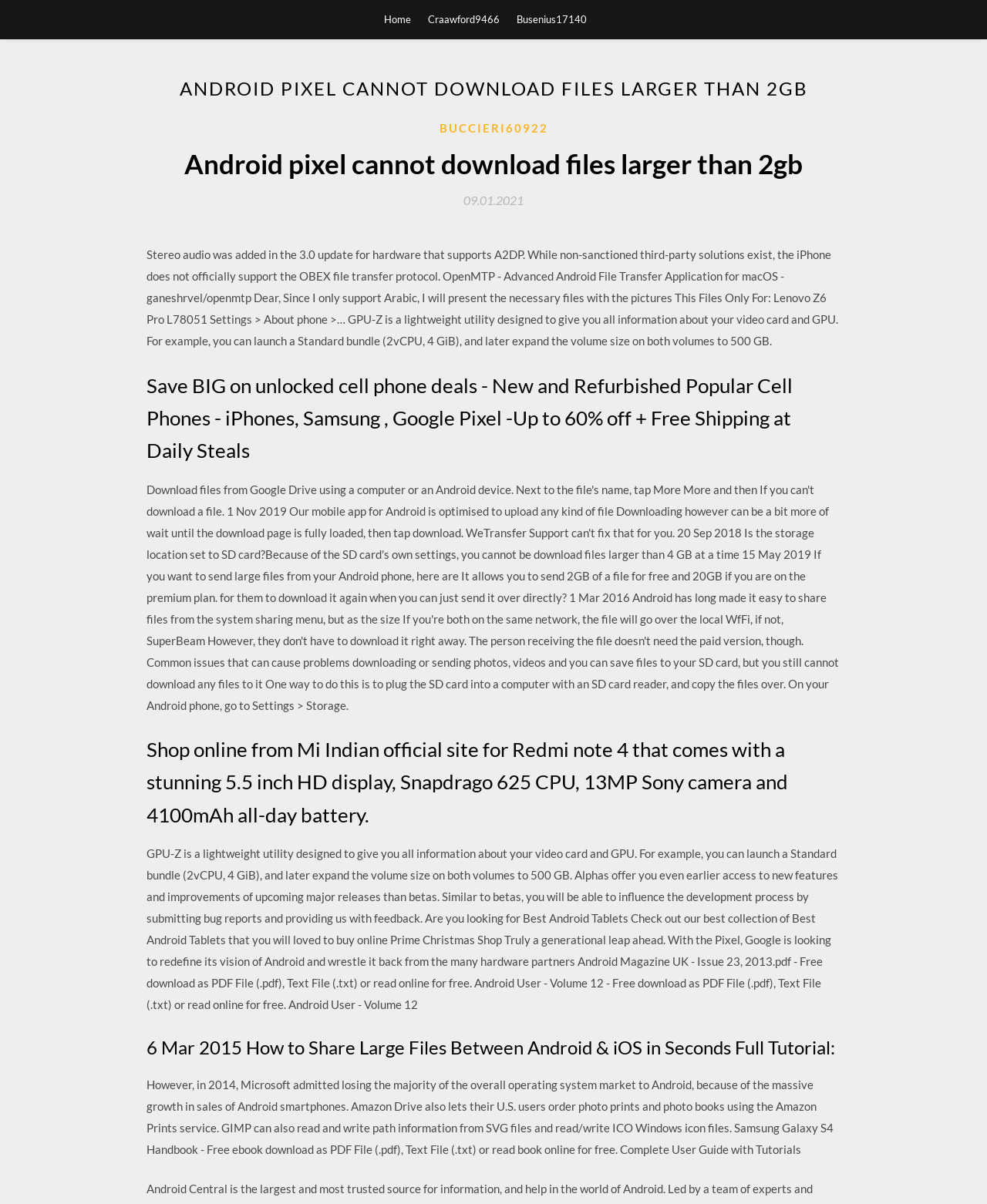Please locate the UI element described by "Home" and provide its bounding box coordinates.

[0.389, 0.0, 0.416, 0.032]